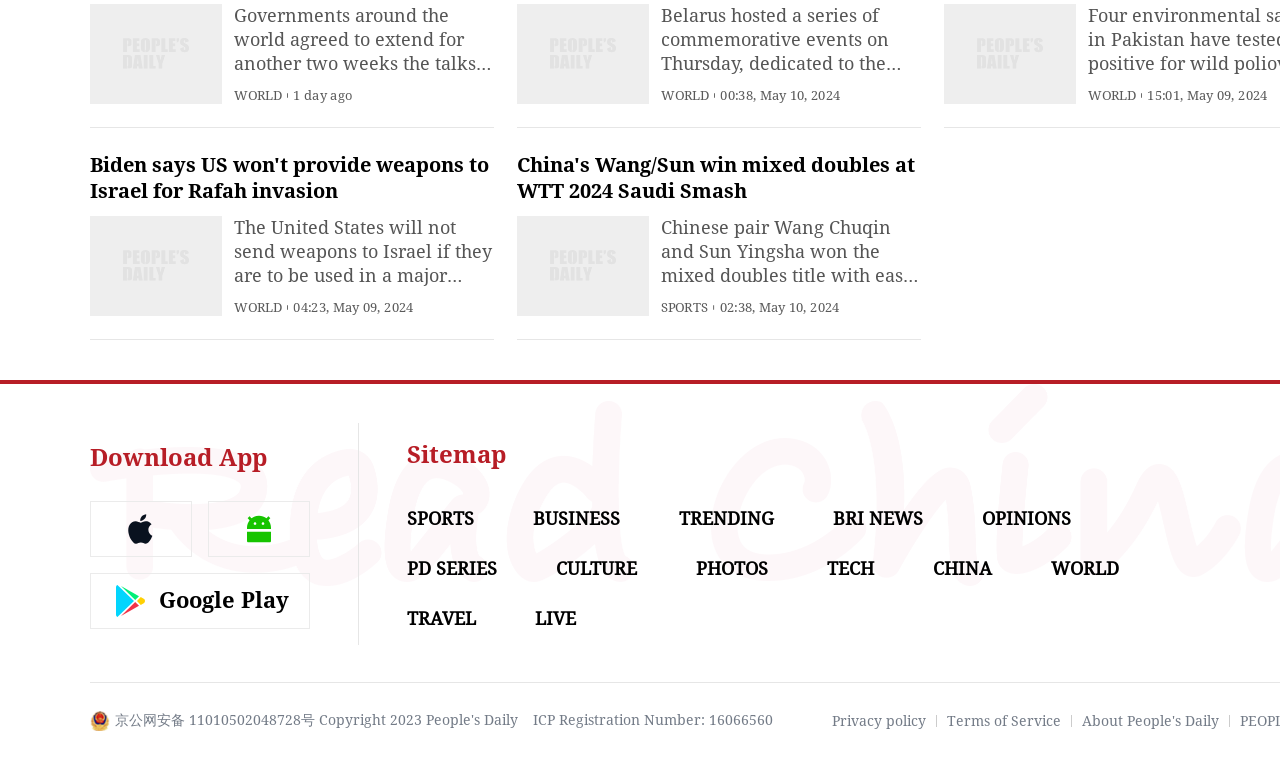Please identify the bounding box coordinates of the element on the webpage that should be clicked to follow this instruction: "Learn about People's Daily". The bounding box coordinates should be given as four float numbers between 0 and 1, formatted as [left, top, right, bottom].

[0.845, 0.934, 0.952, 0.955]